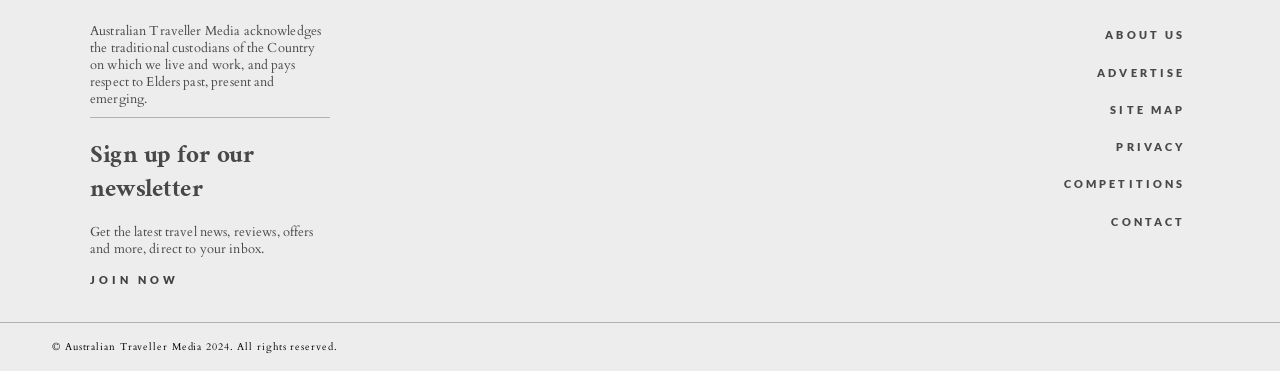Could you please study the image and provide a detailed answer to the question:
What is the copyright year of Australian Traveller Media?

I found the copyright information at the bottom of the webpage, which states '© Australian Traveller Media 2024. All rights reserved.'